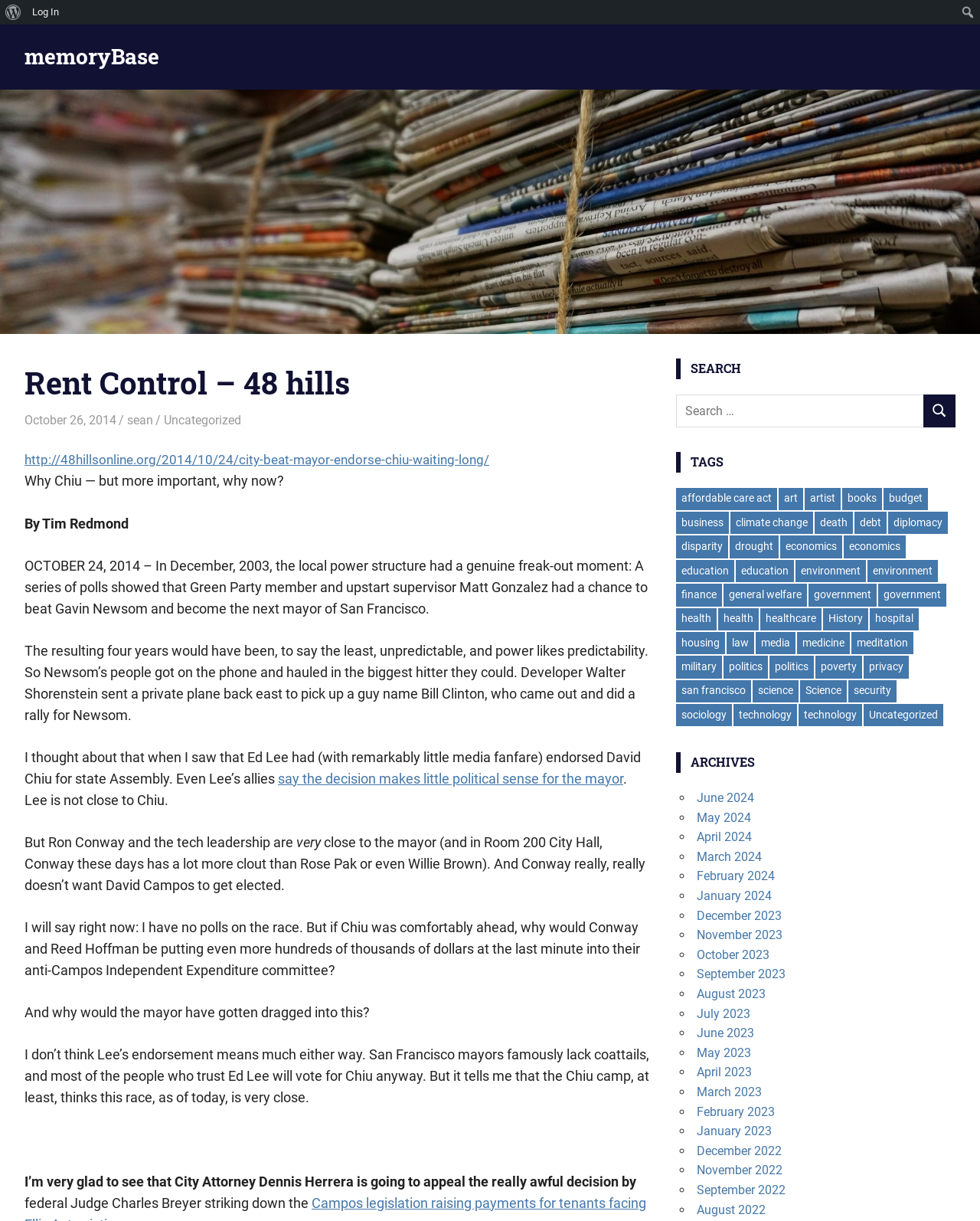Locate the bounding box coordinates of the element that should be clicked to fulfill the instruction: "Click on the 'New national interest waiver ruling' link".

None